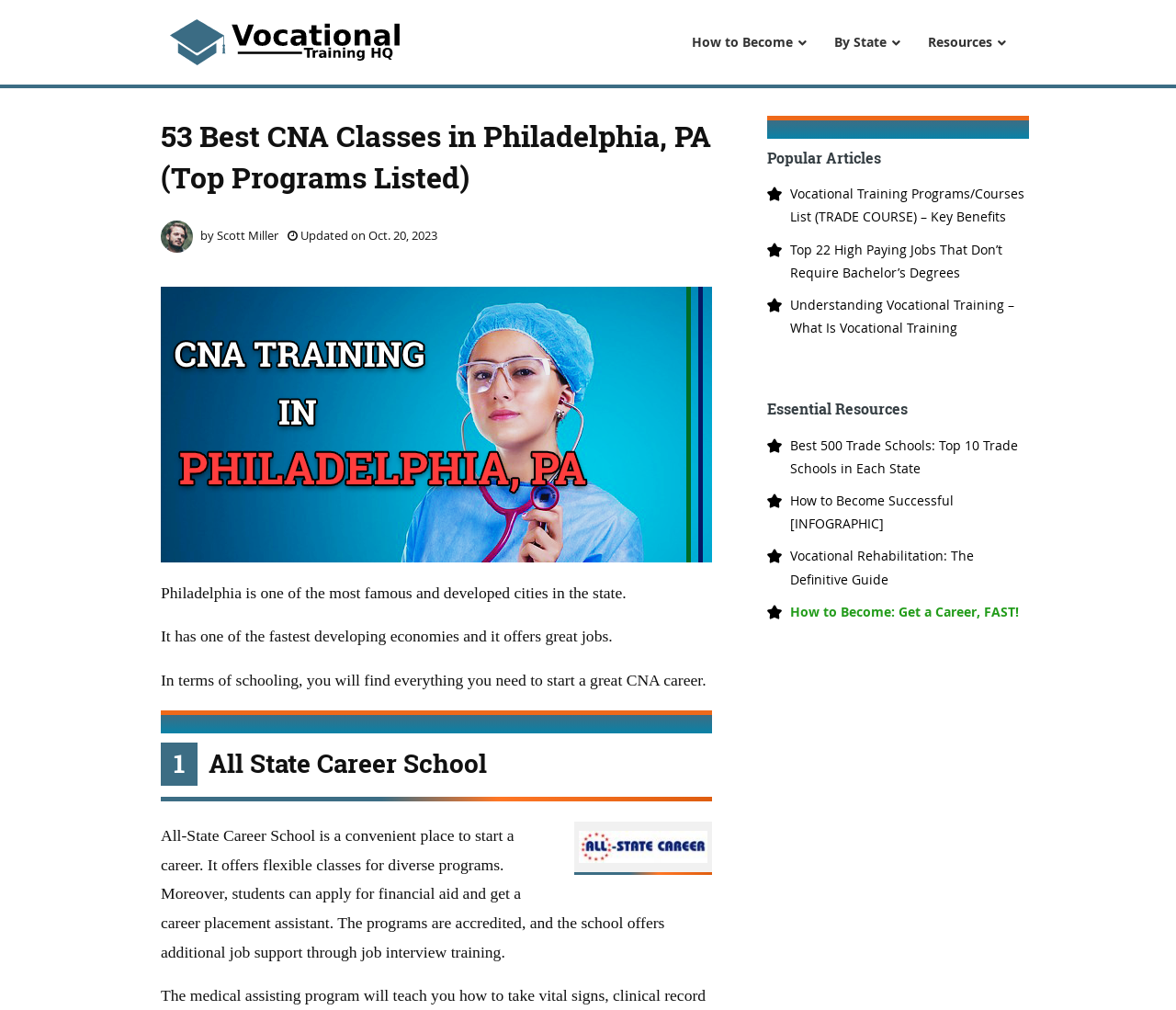Please analyze the image and give a detailed answer to the question:
What is the name of the first CNA class listed?

The first CNA class listed is mentioned in the article section of the webpage, where it says '1 All State Career School'.